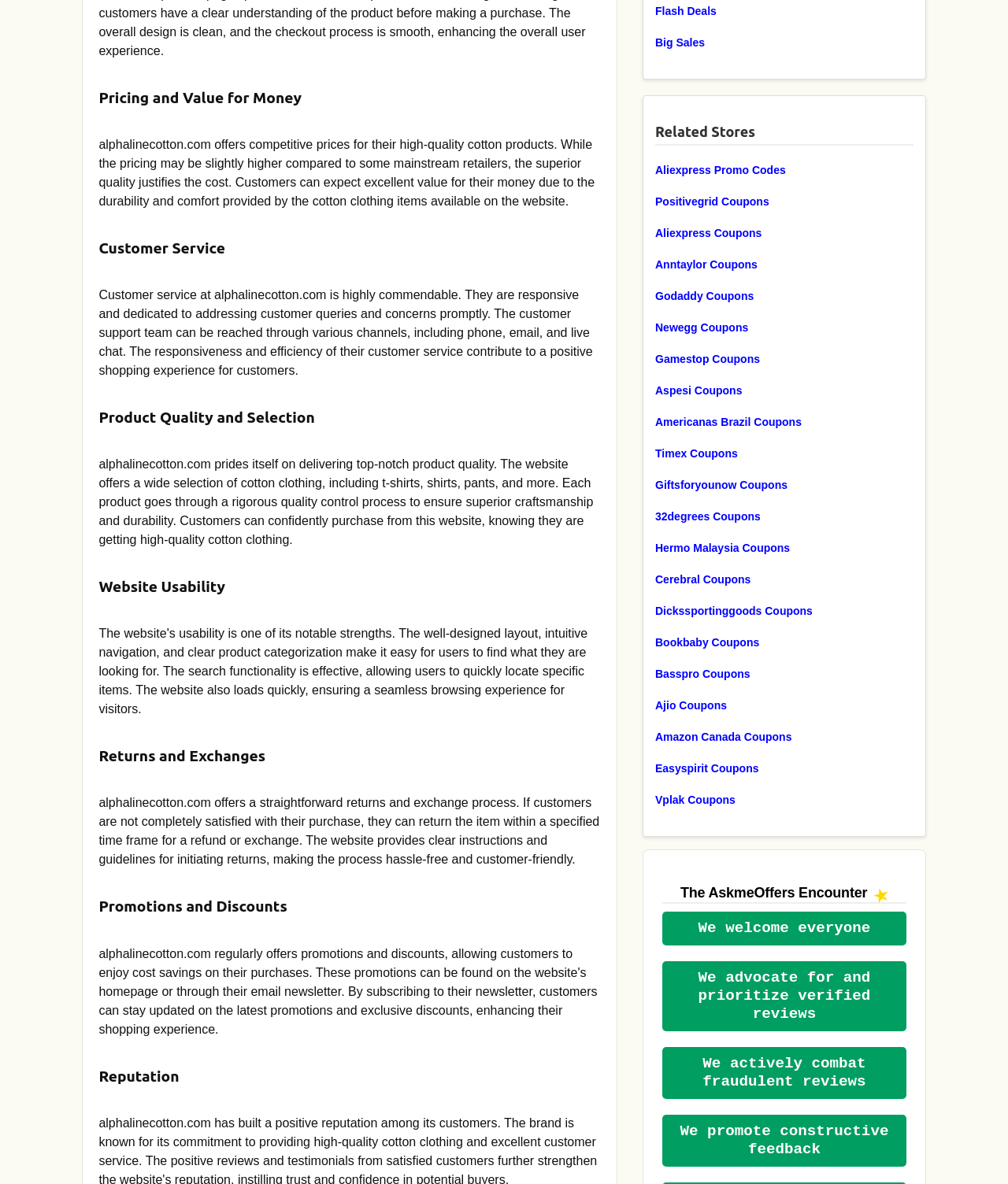Based on the element description: "We actively combat fraudulent reviews", identify the UI element and provide its bounding box coordinates. Use four float numbers between 0 and 1, [left, top, right, bottom].

[0.657, 0.884, 0.899, 0.928]